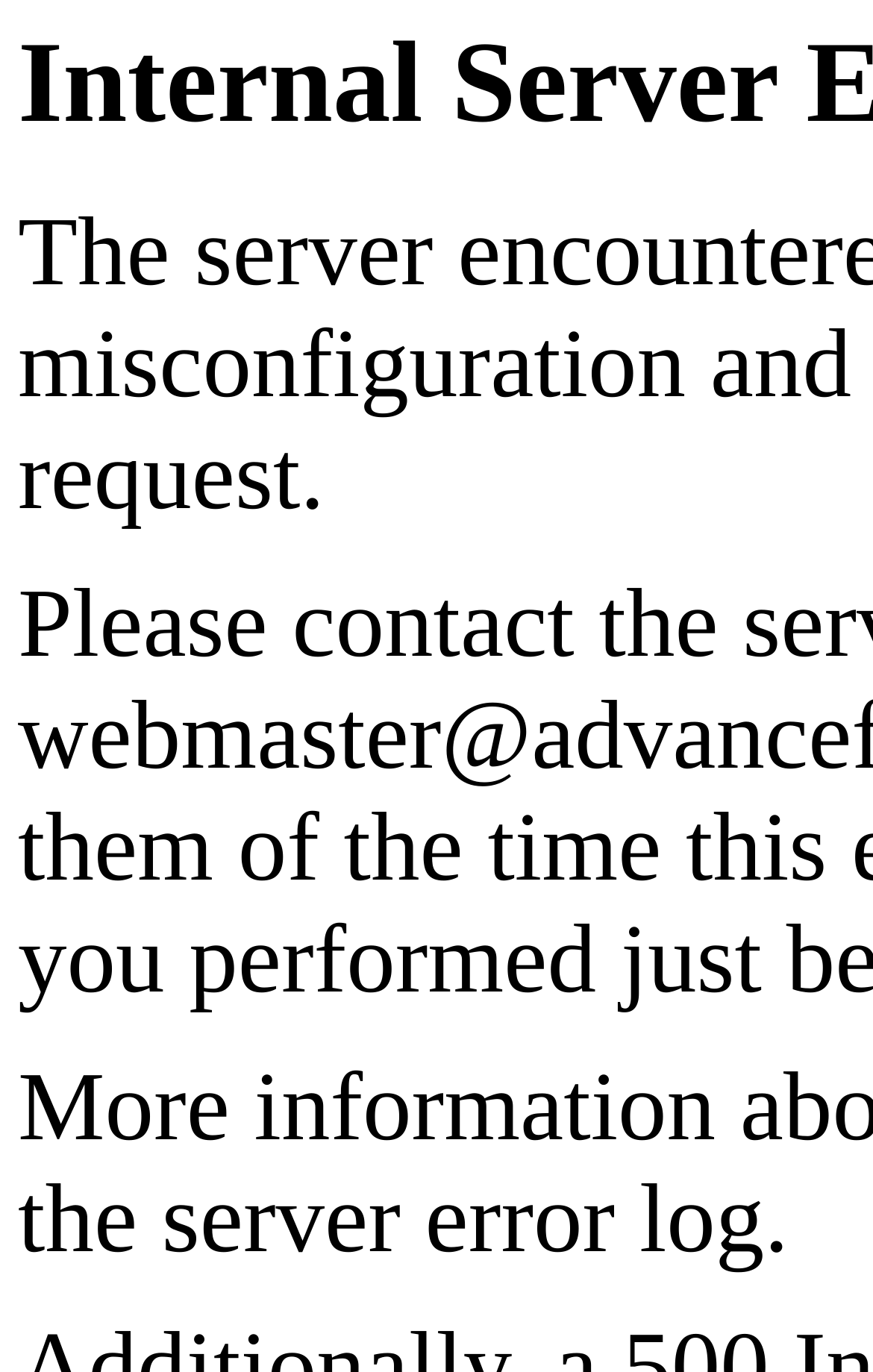What is the text of the webpage's headline?

Internal Server Error